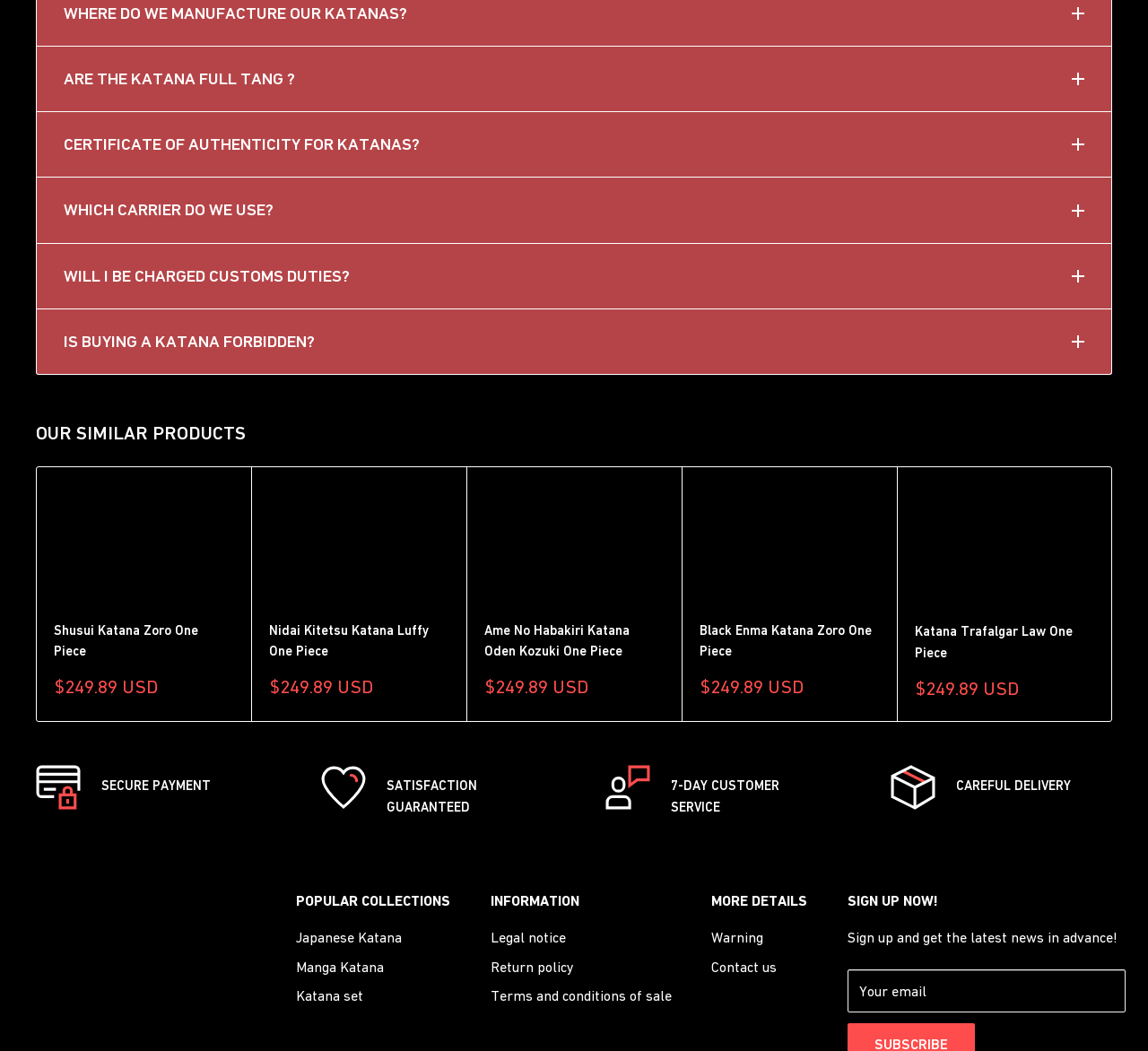Which delivery service is used for shipping katanas?
Using the image, give a concise answer in the form of a single word or short phrase.

UPS